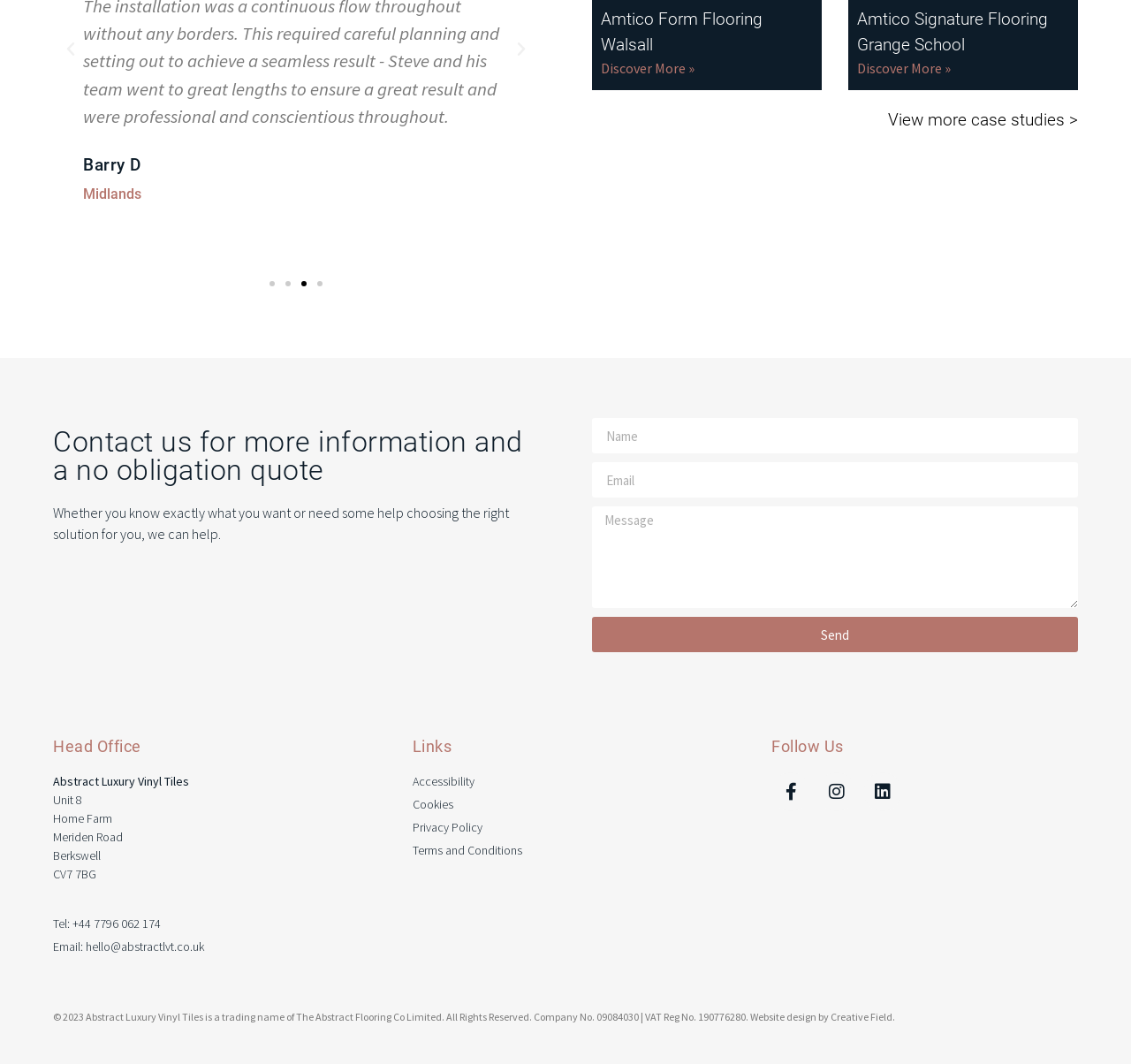Pinpoint the bounding box coordinates of the clickable element needed to complete the instruction: "View the blog". The coordinates should be provided as four float numbers between 0 and 1: [left, top, right, bottom].

None